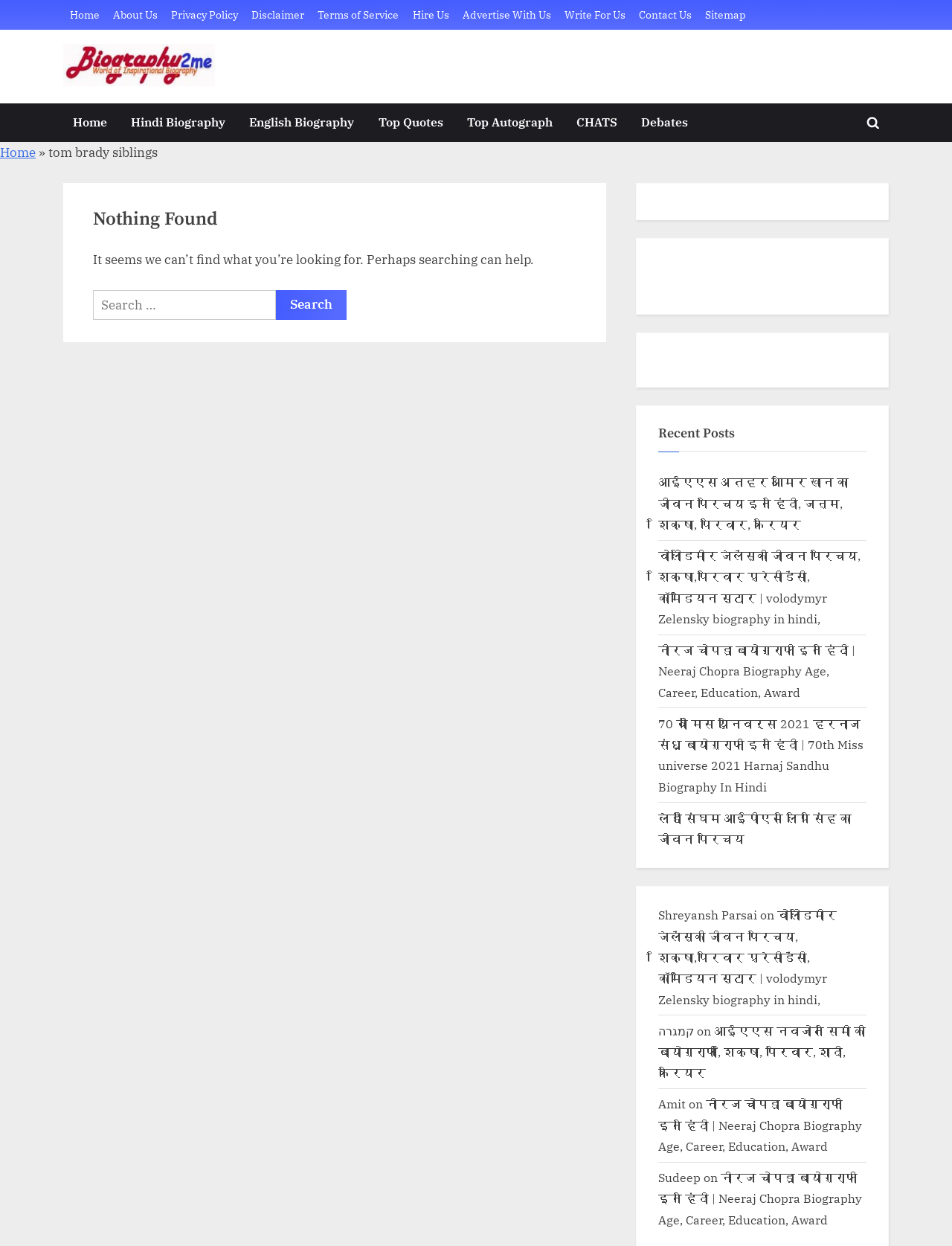Please pinpoint the bounding box coordinates for the region I should click to adhere to this instruction: "Go to the 'About Us' page".

[0.119, 0.006, 0.165, 0.019]